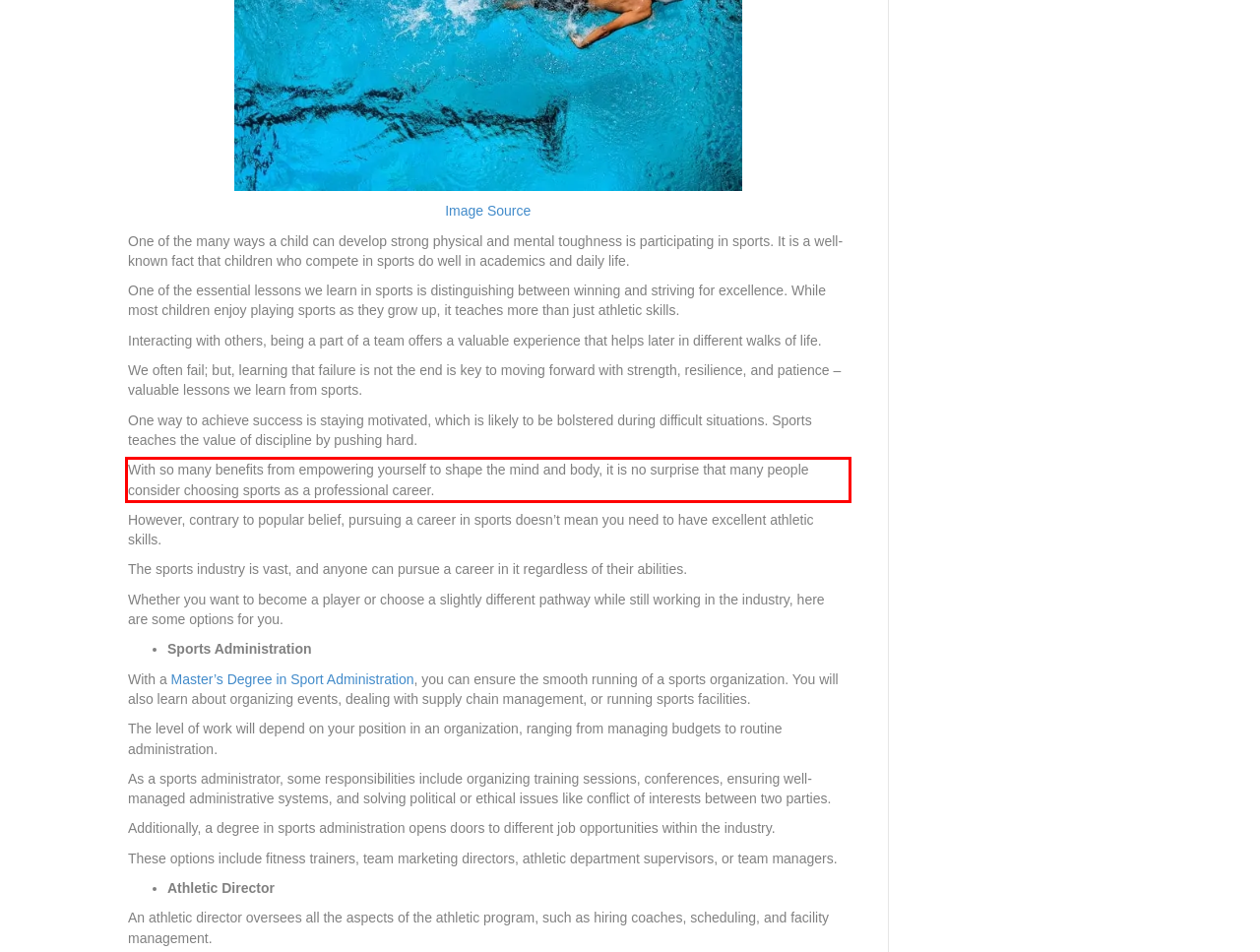Please perform OCR on the text within the red rectangle in the webpage screenshot and return the text content.

With so many benefits from empowering yourself to shape the mind and body, it is no surprise that many people consider choosing sports as a professional career.